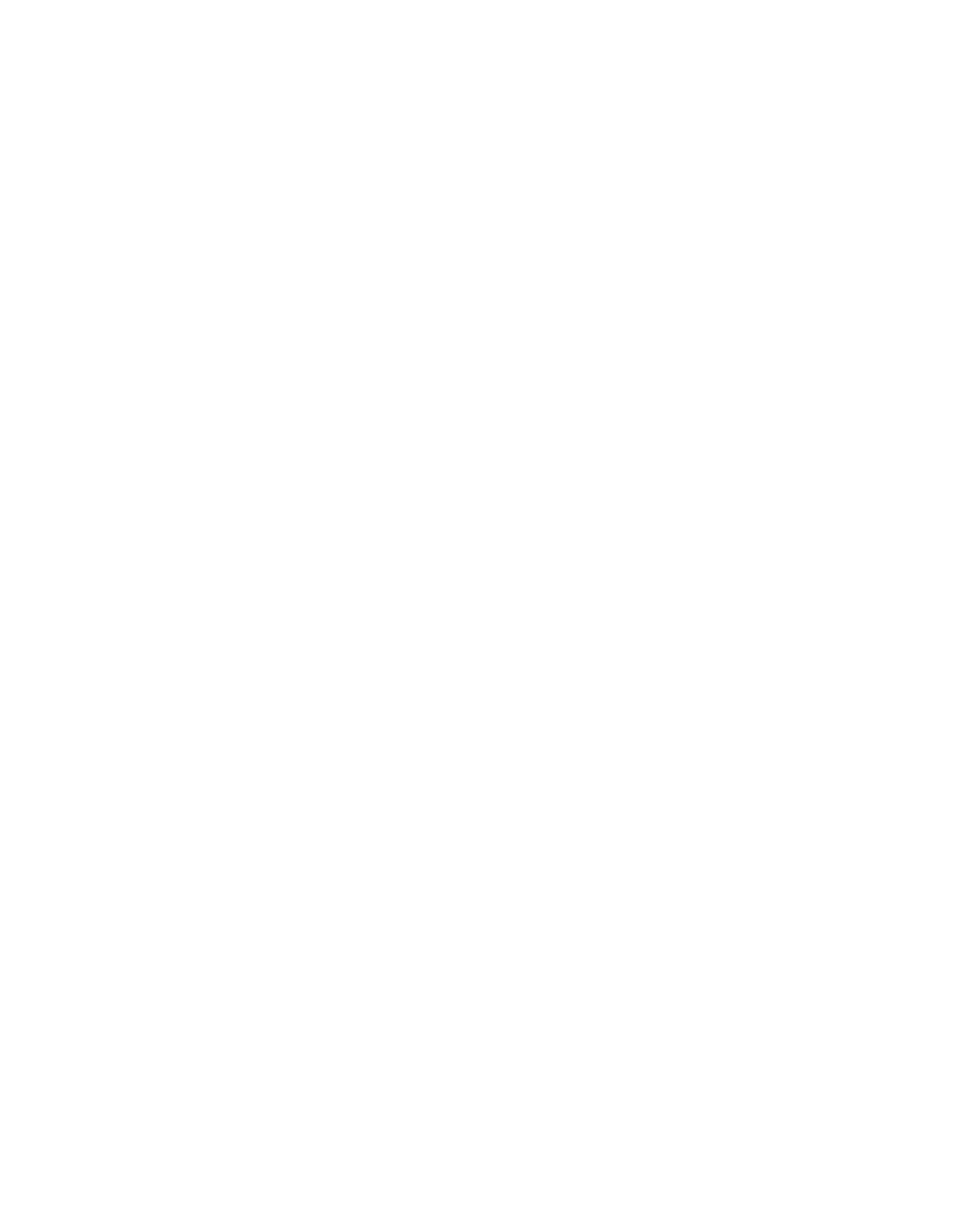Extract the bounding box coordinates for the UI element described as: "Matt Iezzi".

[0.273, 0.538, 0.473, 0.582]